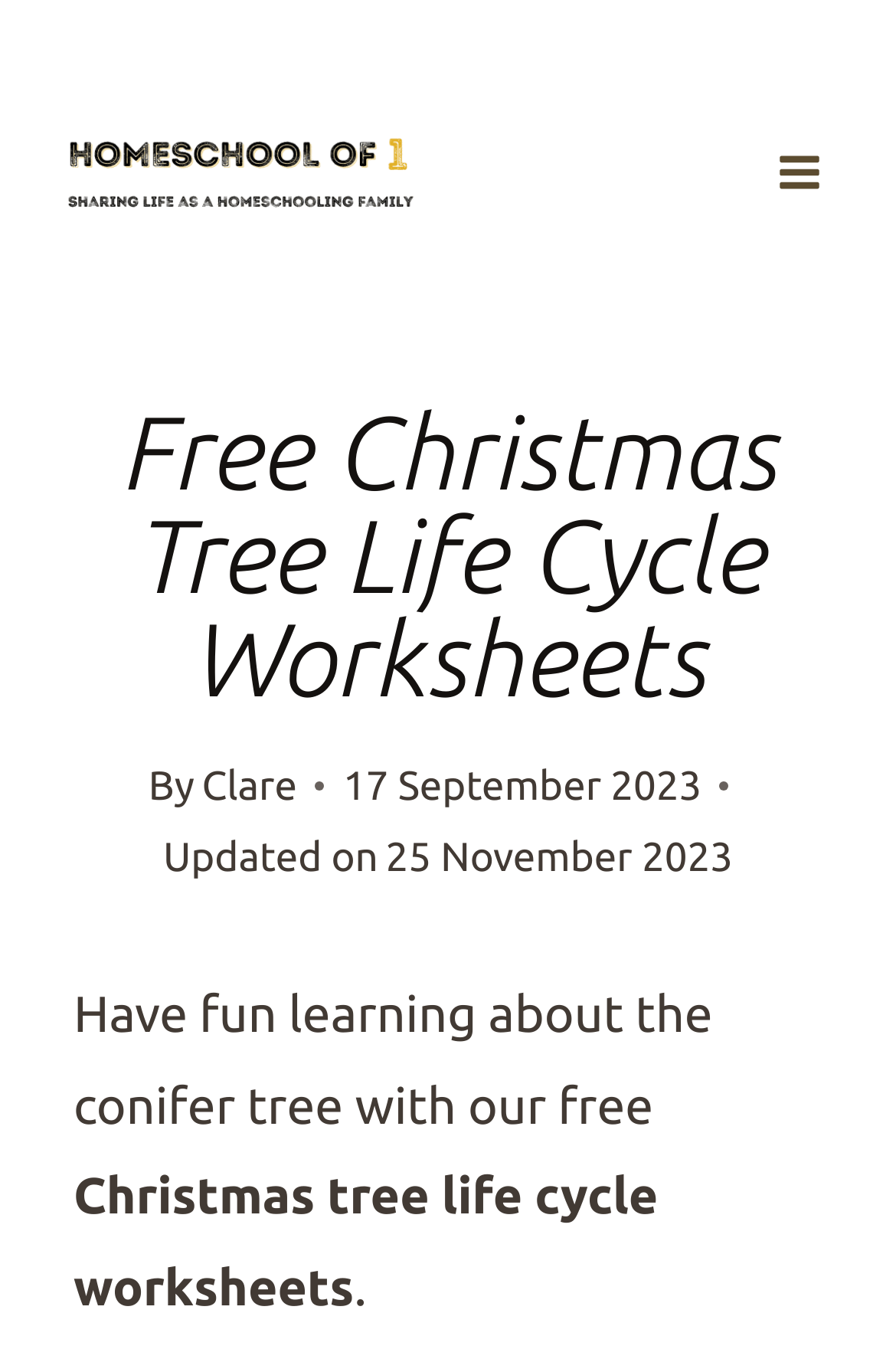When was the article last updated?
Give a detailed response to the question by analyzing the screenshot.

The last updated date can be found by looking at the text 'Updated on' followed by the date, which is '25 November 2023'.